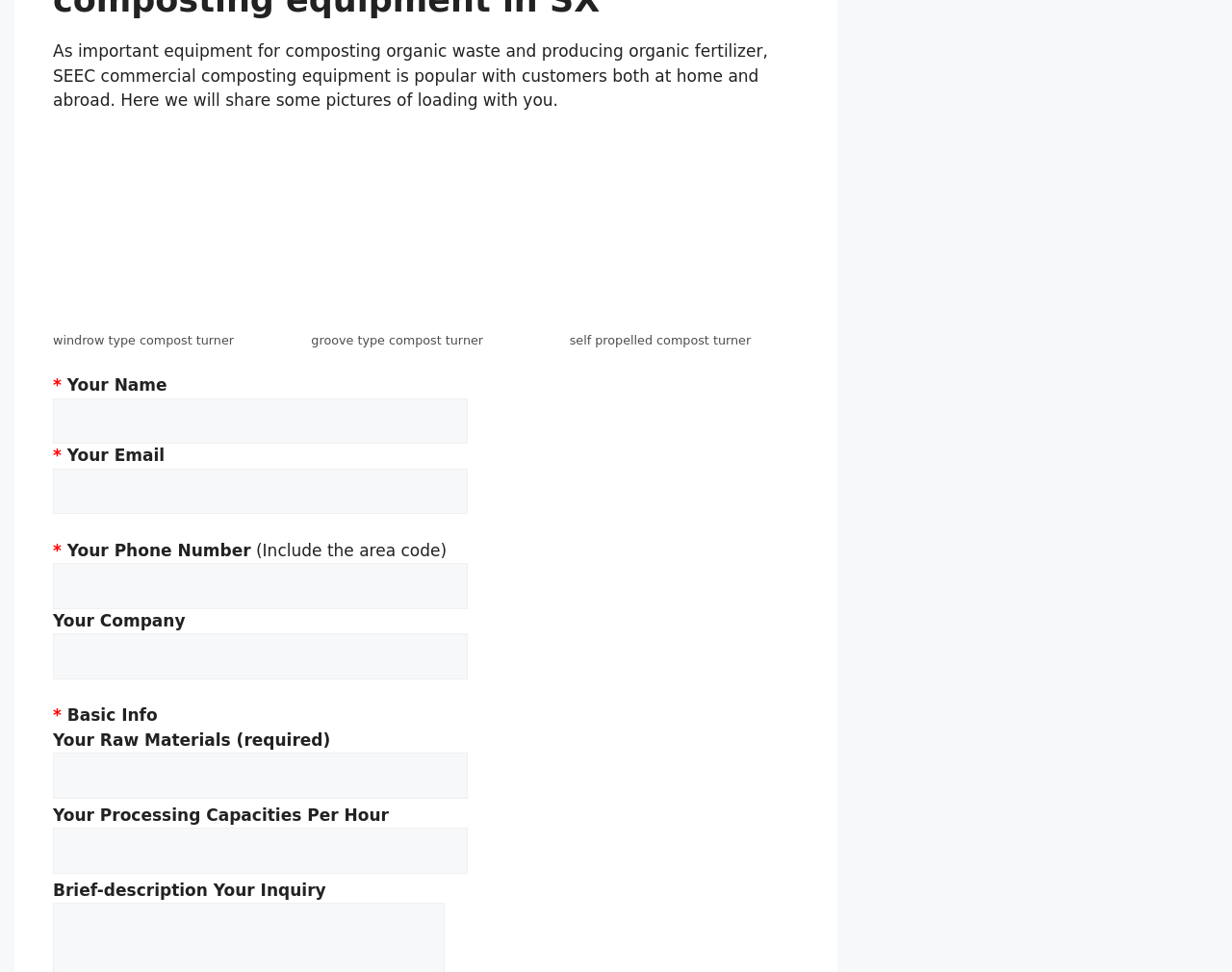Provide a brief response to the question below using a single word or phrase: 
How many types of compost turners are shown in the pictures?

Three